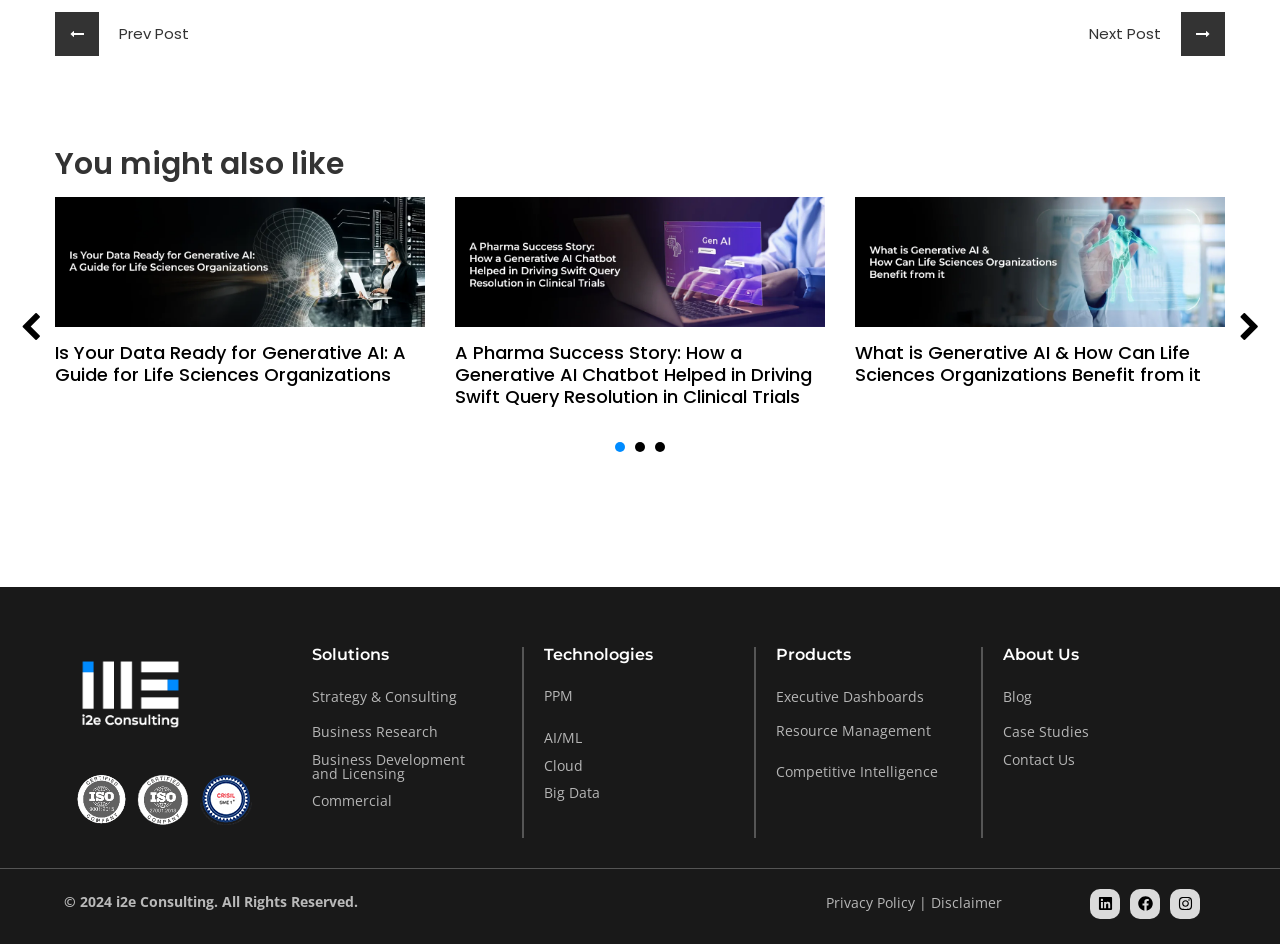Determine the bounding box coordinates of the clickable element to complete this instruction: "Find us on Twitter". Provide the coordinates in the format of four float numbers between 0 and 1, [left, top, right, bottom].

None